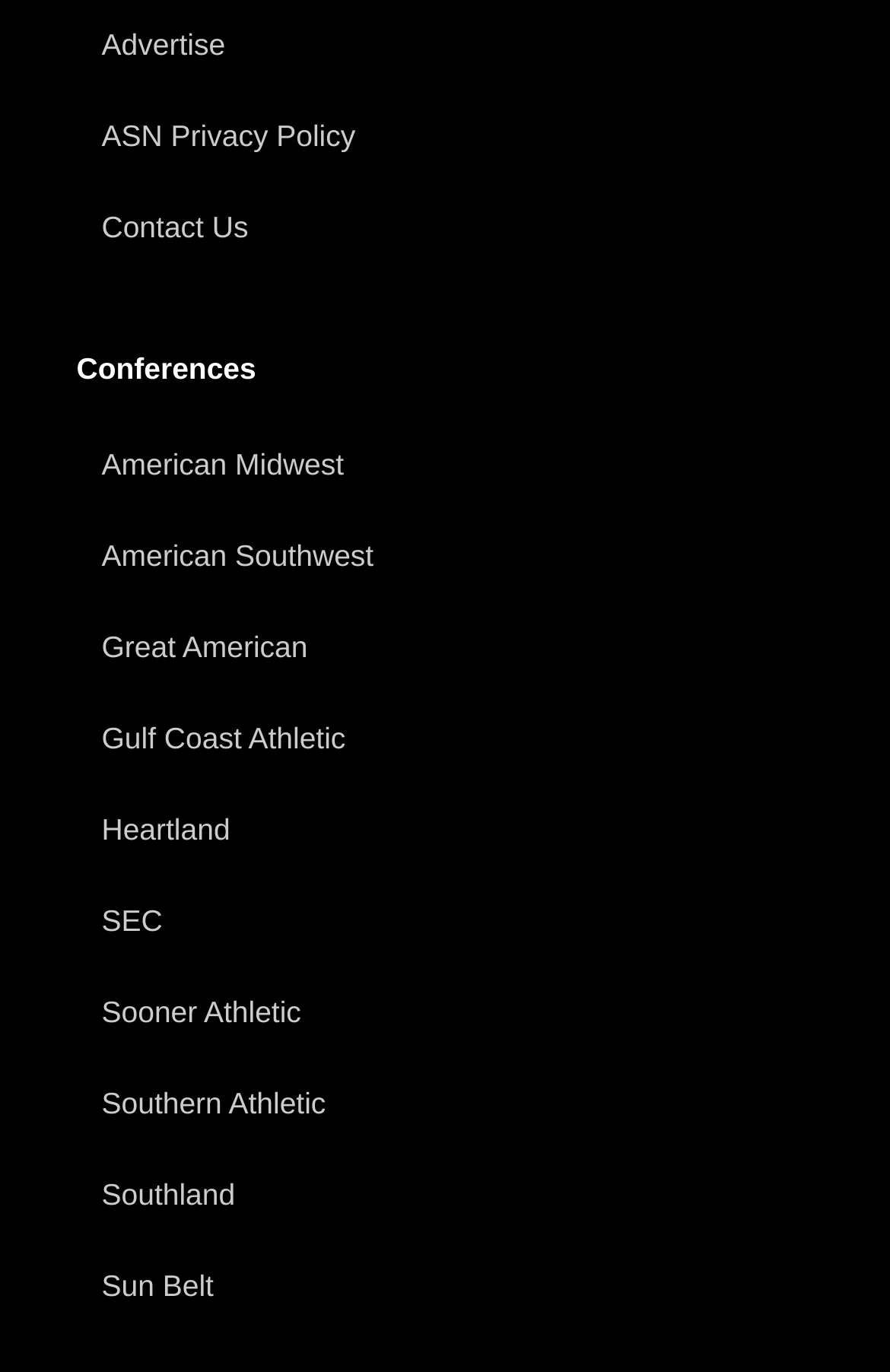Locate the bounding box coordinates of the element to click to perform the following action: 'Click on Advertise'. The coordinates should be given as four float values between 0 and 1, in the form of [left, top, right, bottom].

[0.086, 0.004, 0.914, 0.062]